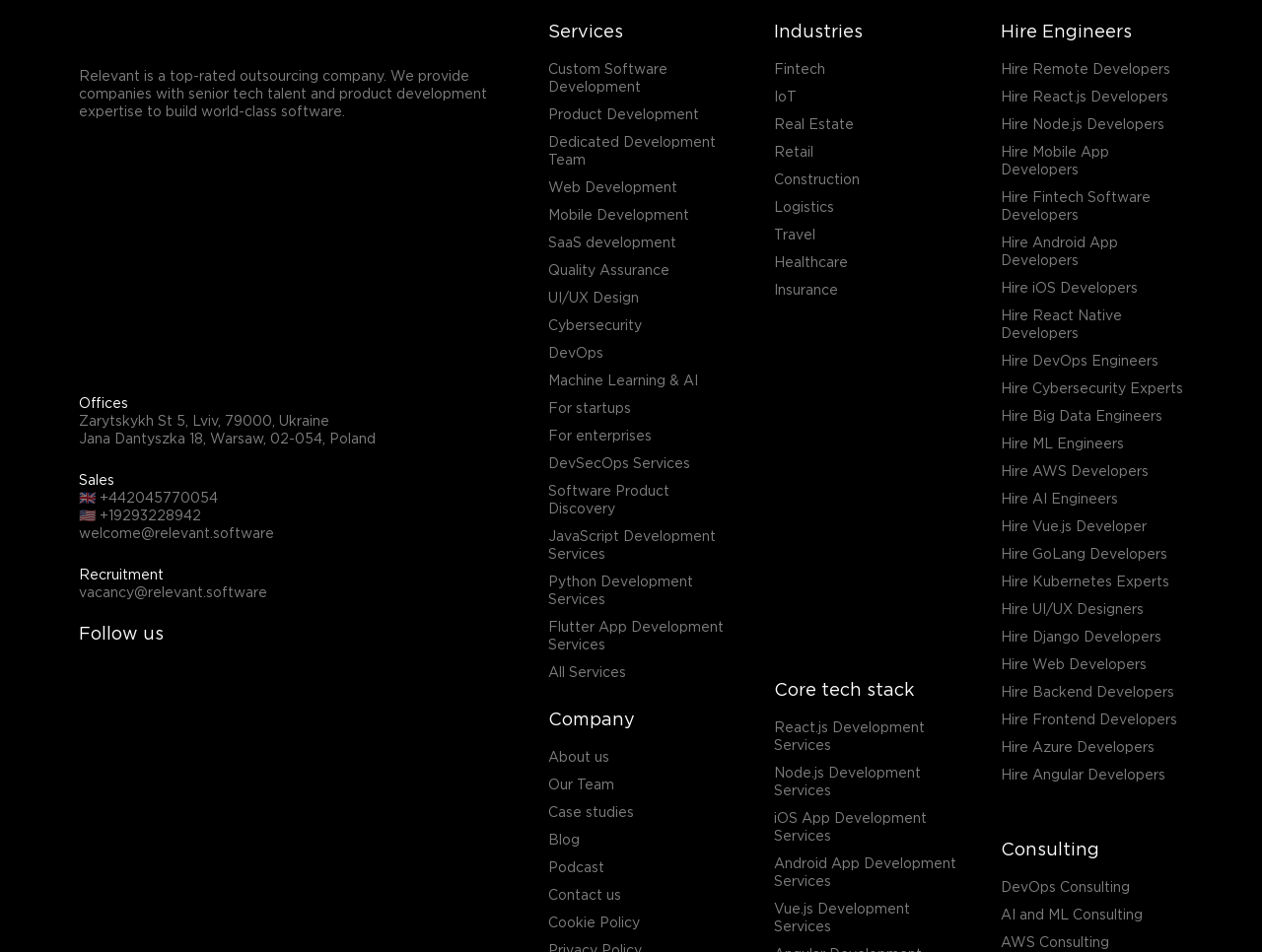Predict the bounding box coordinates of the UI element that matches this description: "vacancy@relevant.software". The coordinates should be in the format [left, top, right, bottom] with each value between 0 and 1.

[0.062, 0.617, 0.212, 0.629]